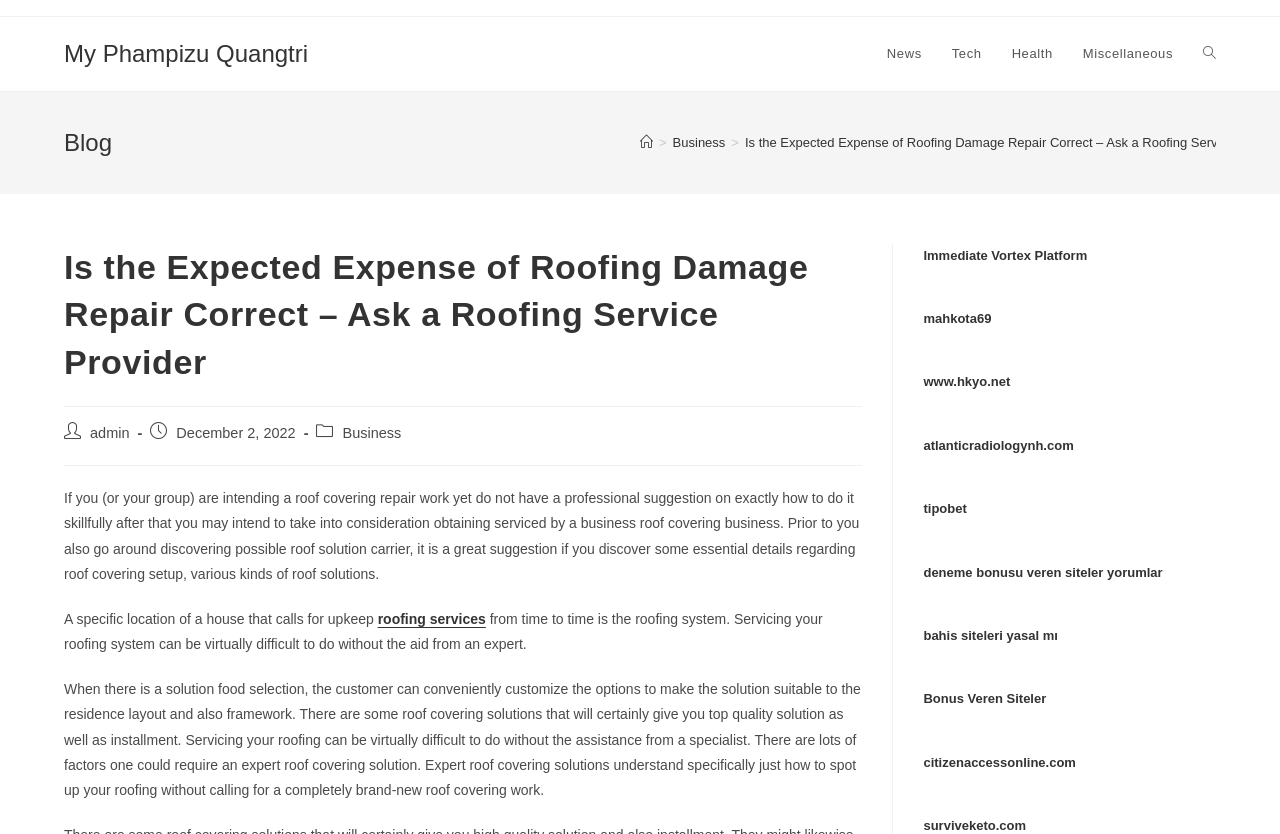Using the description "roofing services", predict the bounding box of the relevant HTML element.

[0.295, 0.732, 0.38, 0.752]